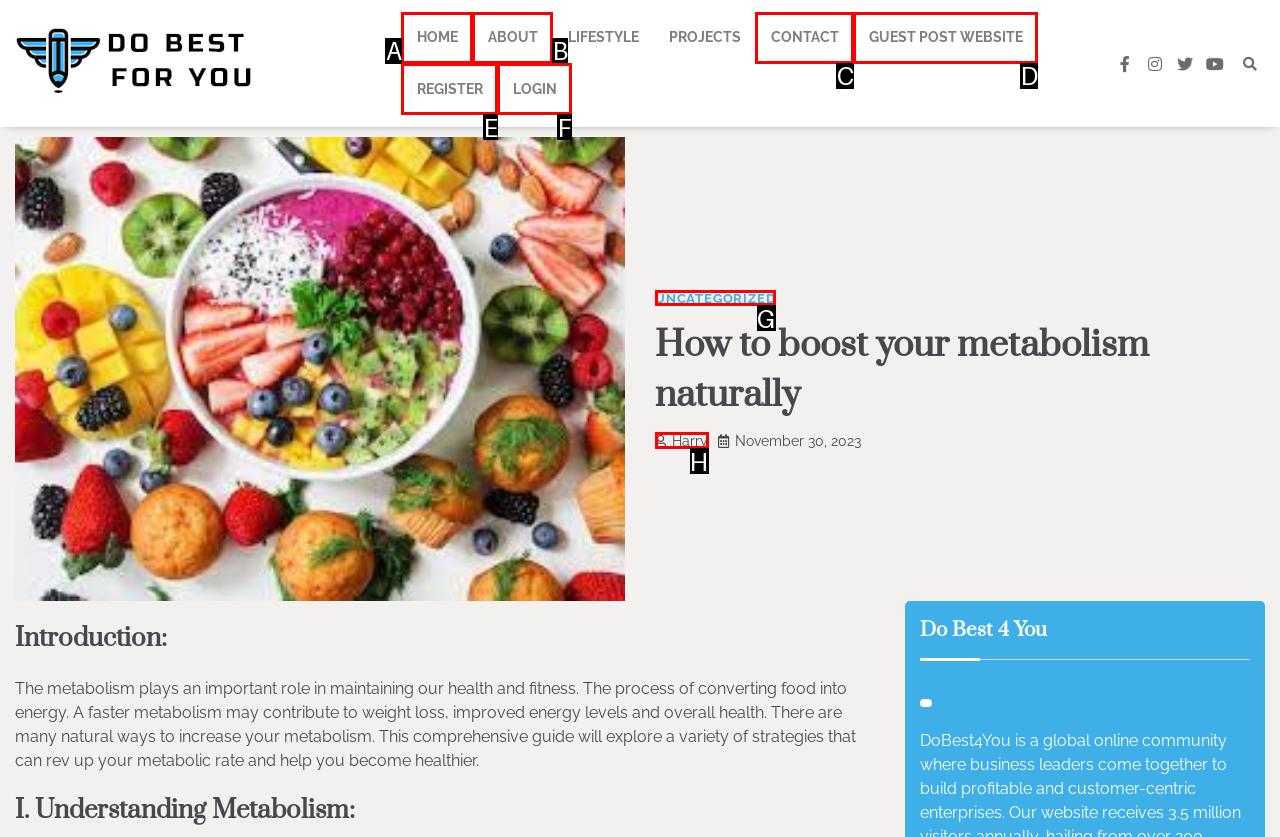Please identify the UI element that matches the description: Guest Post Website
Respond with the letter of the correct option.

D